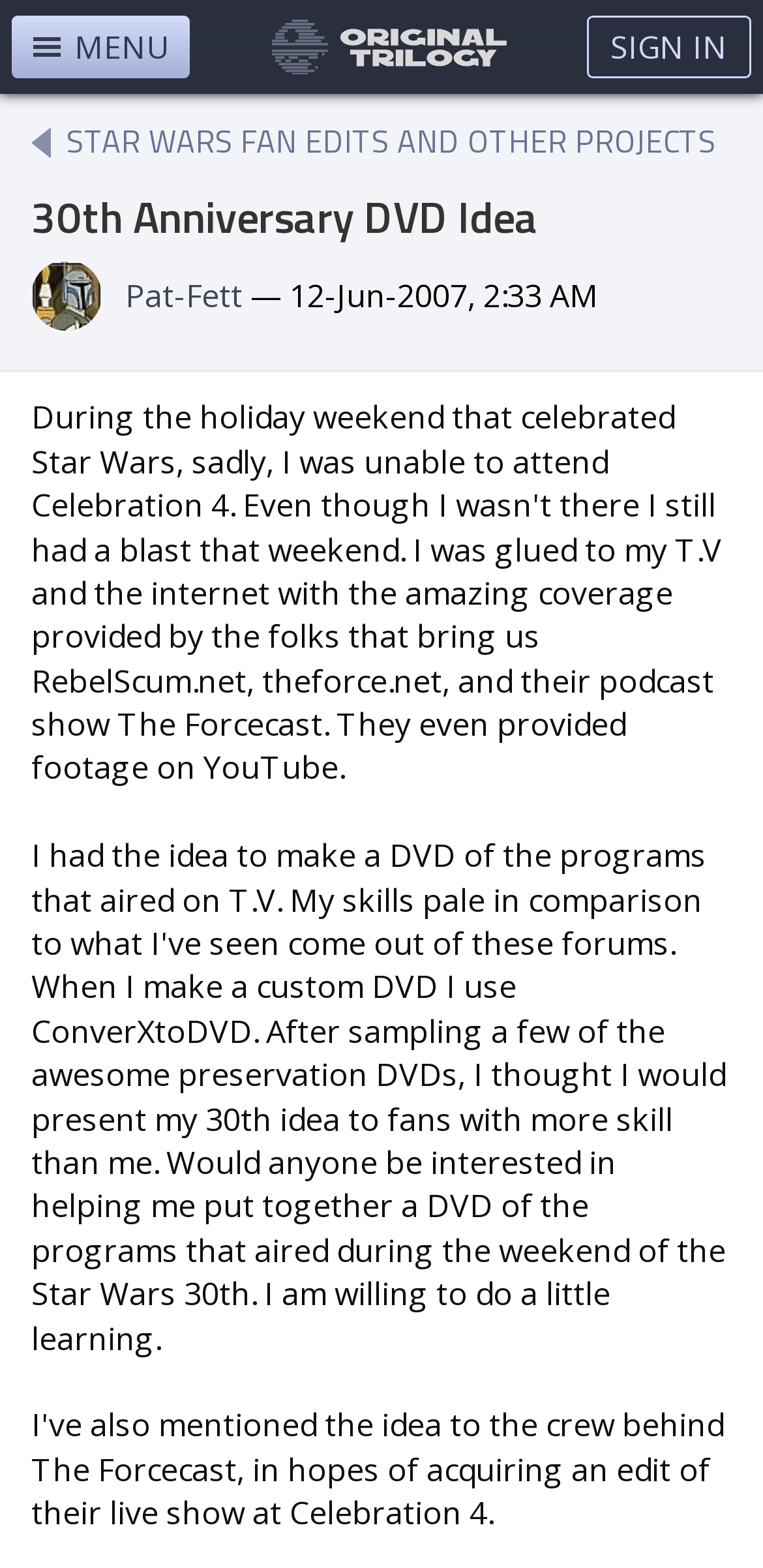Provide a brief response to the question below using a single word or phrase: 
When was the post created?

12-Jun-2007, 2:33 AM